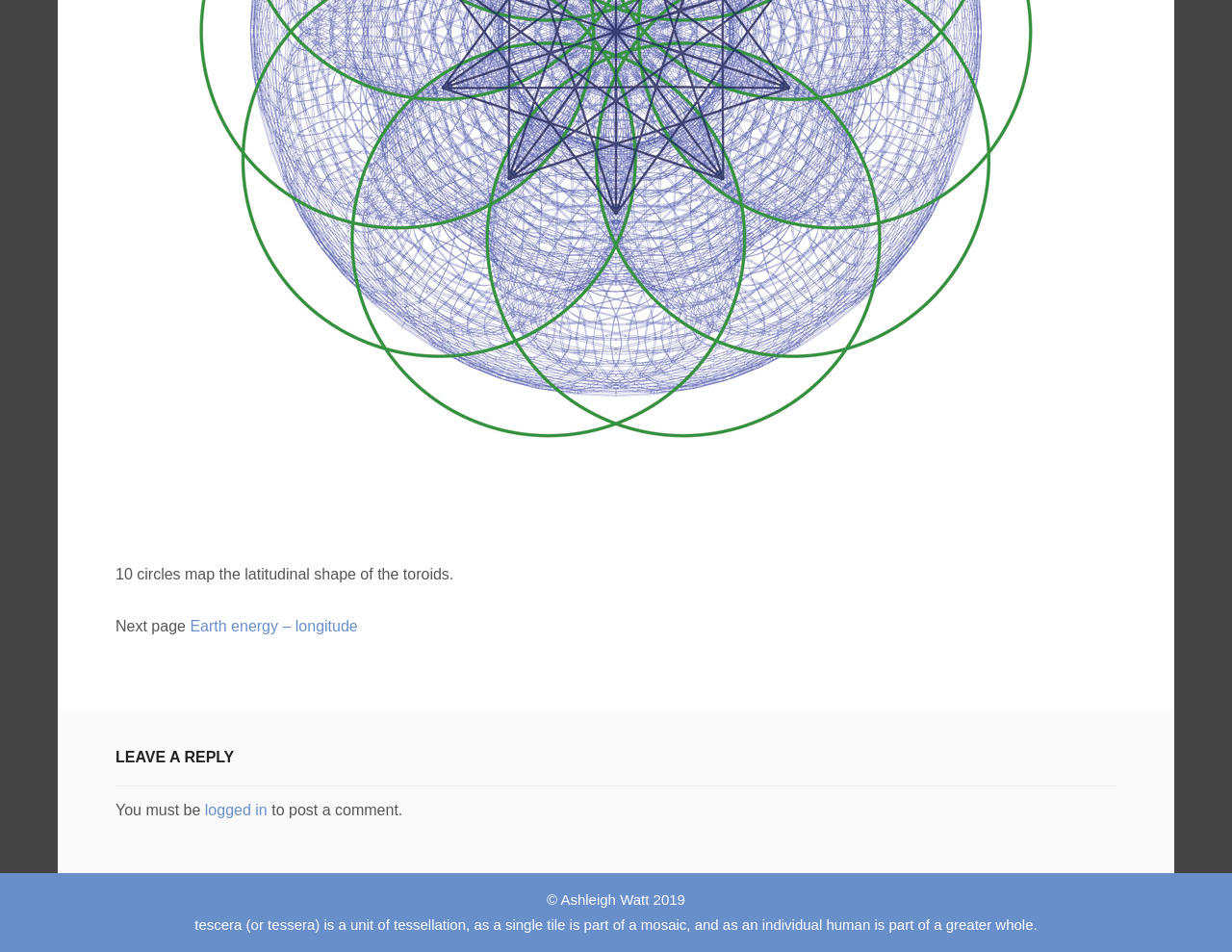Respond concisely with one word or phrase to the following query:
What is the purpose of the 'LEAVE A REPLY' section?

To post a comment